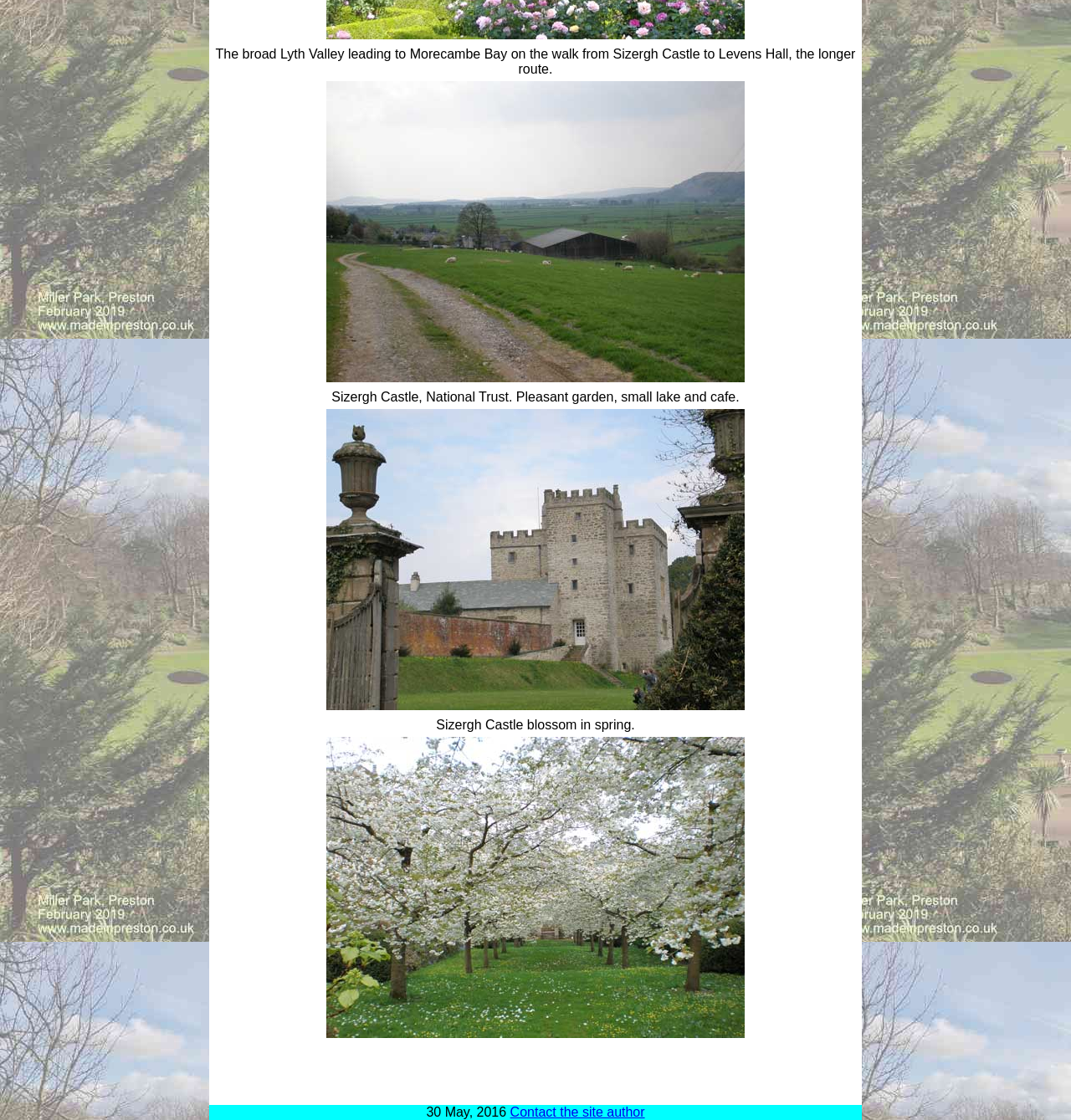Based on the image, provide a detailed and complete answer to the question: 
When was the webpage last updated?

The webpage has a timestamp '30 May, 2016' at the bottom, which suggests that the webpage was last updated on this date.